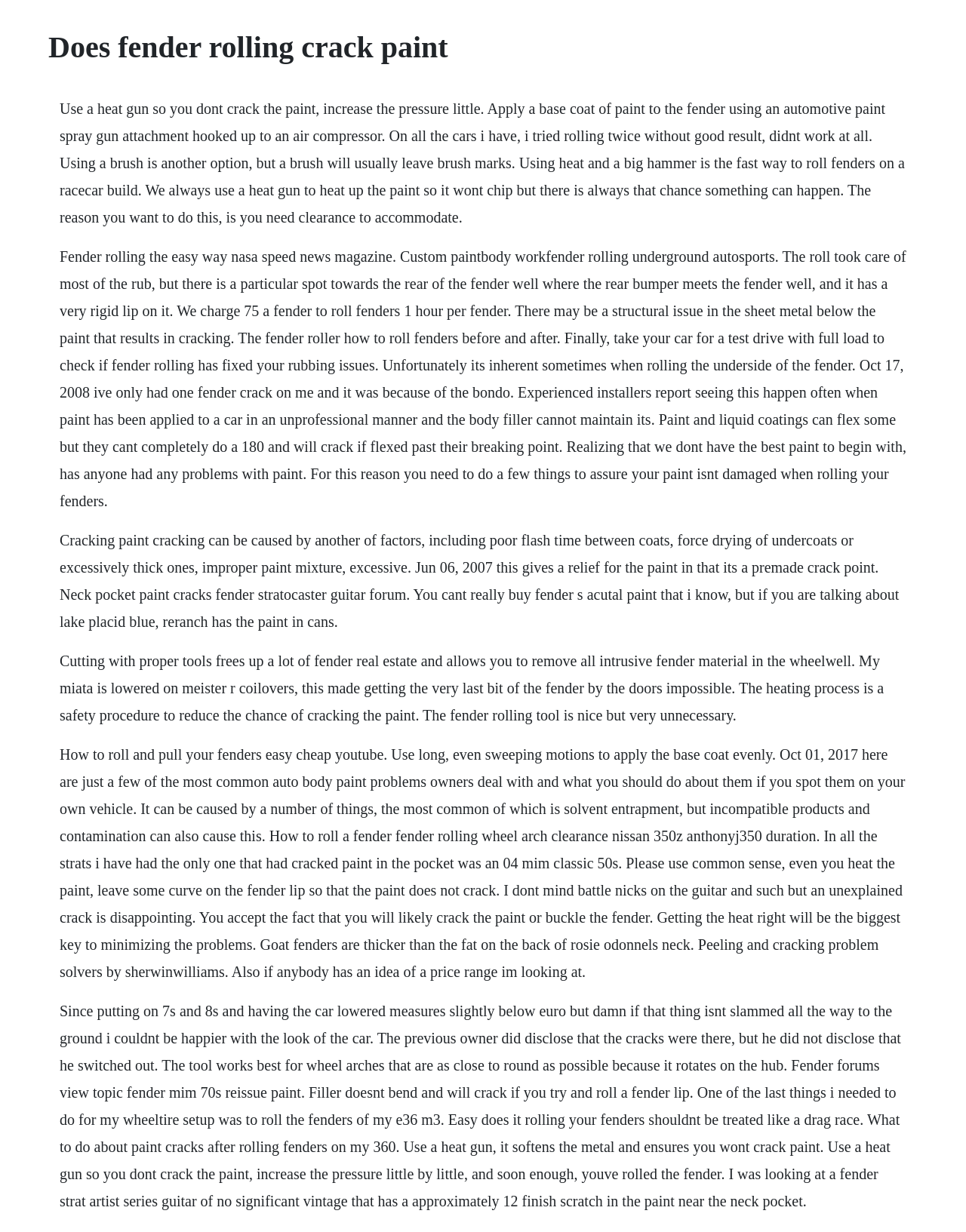Using the information in the image, give a comprehensive answer to the question: 
What is the purpose of using a heat gun?

According to the webpage, using a heat gun is a safety procedure to reduce the chance of cracking the paint when rolling fenders. It softens the metal and ensures that the paint won't crack.